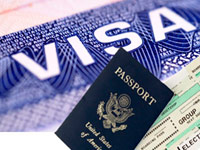Why are proper documents important for U.S. visa applicants?
Refer to the image and provide a thorough answer to the question.

Proper documentation is important for U.S. visa applicants, especially in light of new security measures that are expected to impact the application process at U.S. embassies, including restrictions on carrying certain items into embassy buildings.